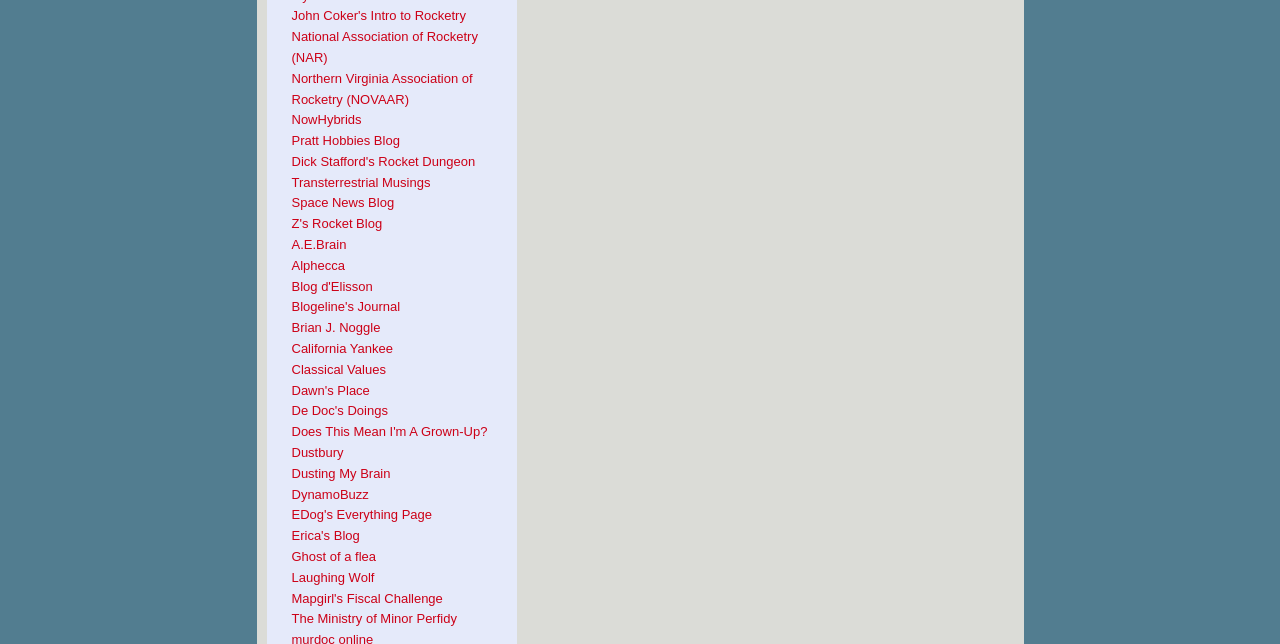Identify the bounding box coordinates of the part that should be clicked to carry out this instruction: "visit John Coker's Intro to Rocketry".

[0.228, 0.013, 0.364, 0.036]